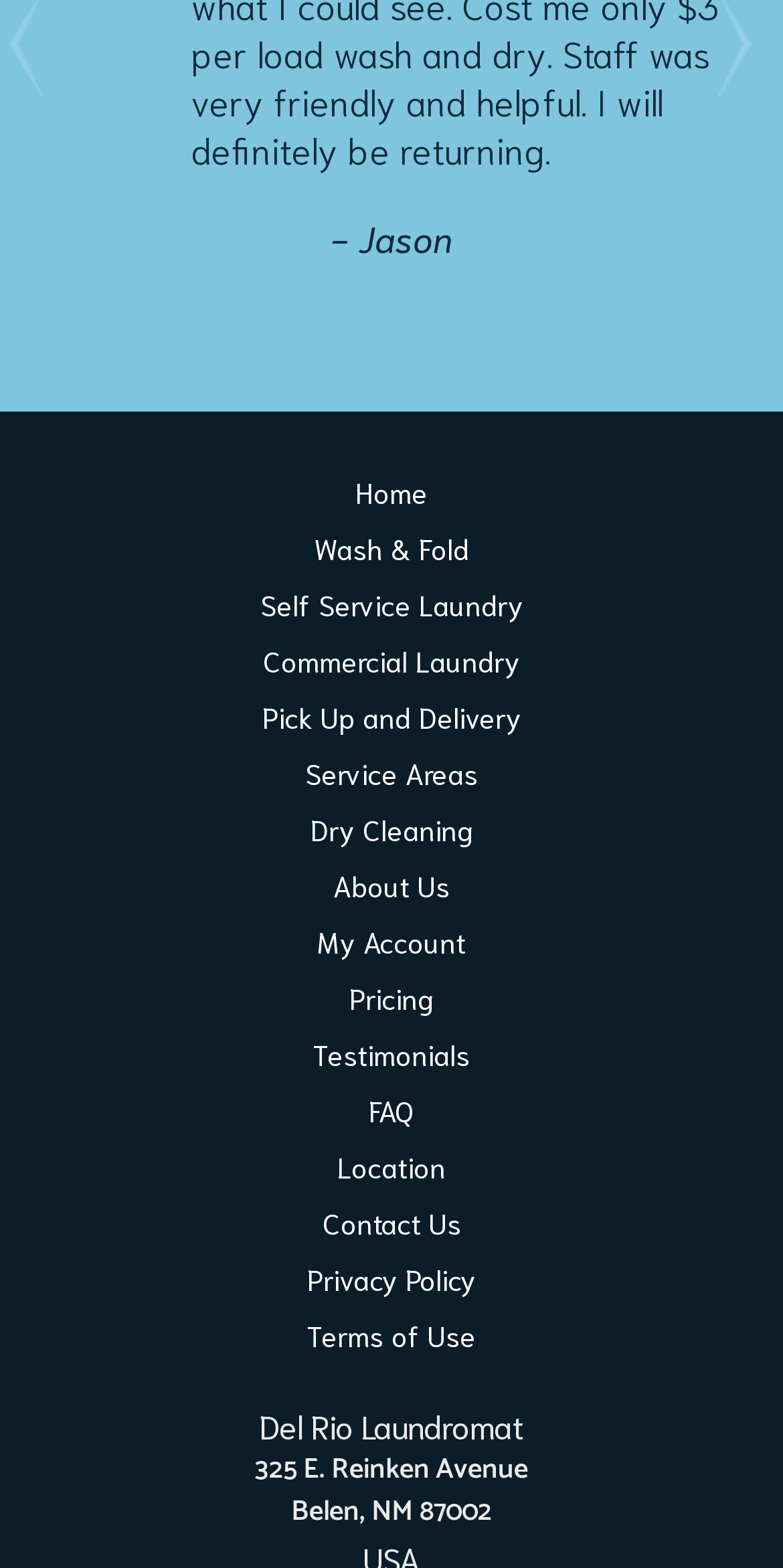What services does the laundromat offer?
Please use the image to provide an in-depth answer to the question.

I found the services offered by the laundromat by looking at the links in the navigation footer, which include 'Wash & Fold', 'Self Service Laundry', 'Commercial Laundry', and more.